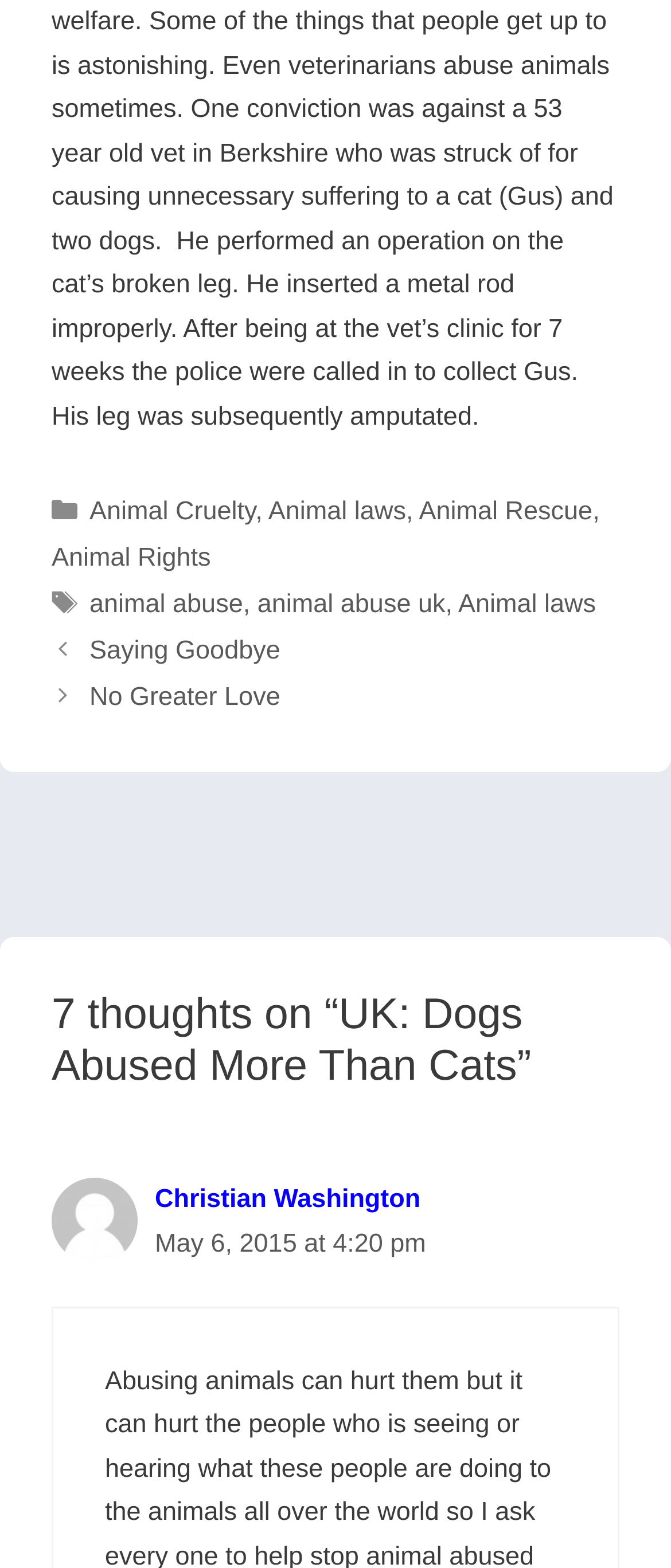Identify the bounding box coordinates for the UI element described by the following text: "Einstellungen". Provide the coordinates as four float numbers between 0 and 1, in the format [left, top, right, bottom].

None